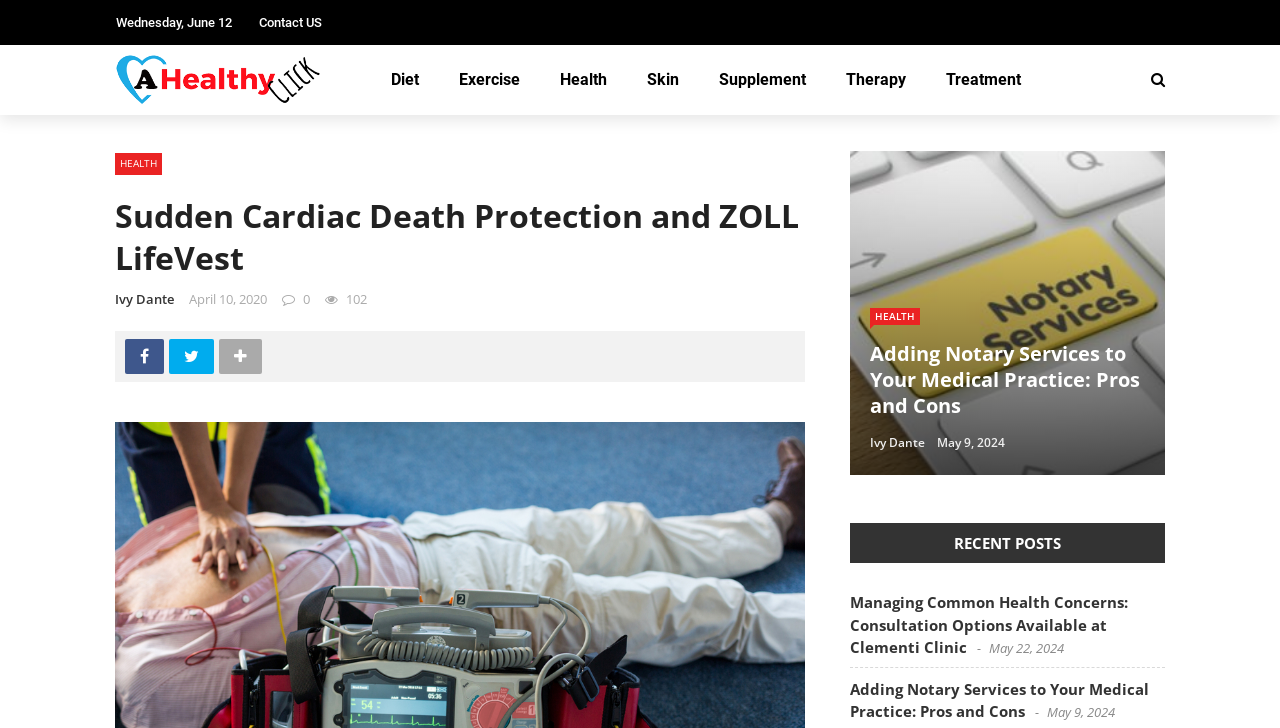How many social media links are present at the bottom of the page?
Please provide a full and detailed response to the question.

I looked at the bottom of the page and found two social media links, one for Facebook and one for Twitter, represented by their respective icons.